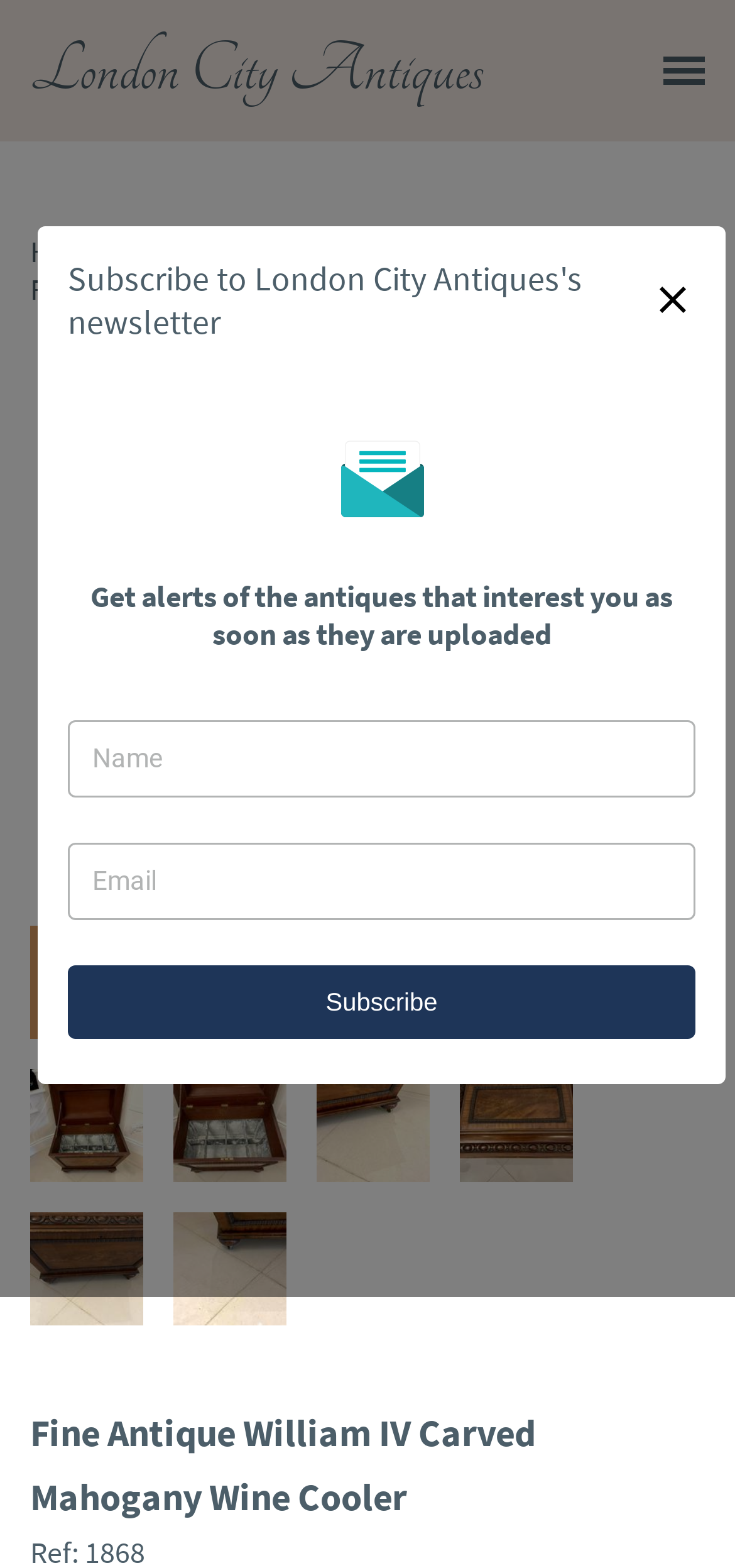Please find the bounding box coordinates in the format (top-left x, top-left y, bottom-right x, bottom-right y) for the given element description. Ensure the coordinates are floating point numbers between 0 and 1. Description: name="name" placeholder="Name"

[0.092, 0.459, 0.946, 0.509]